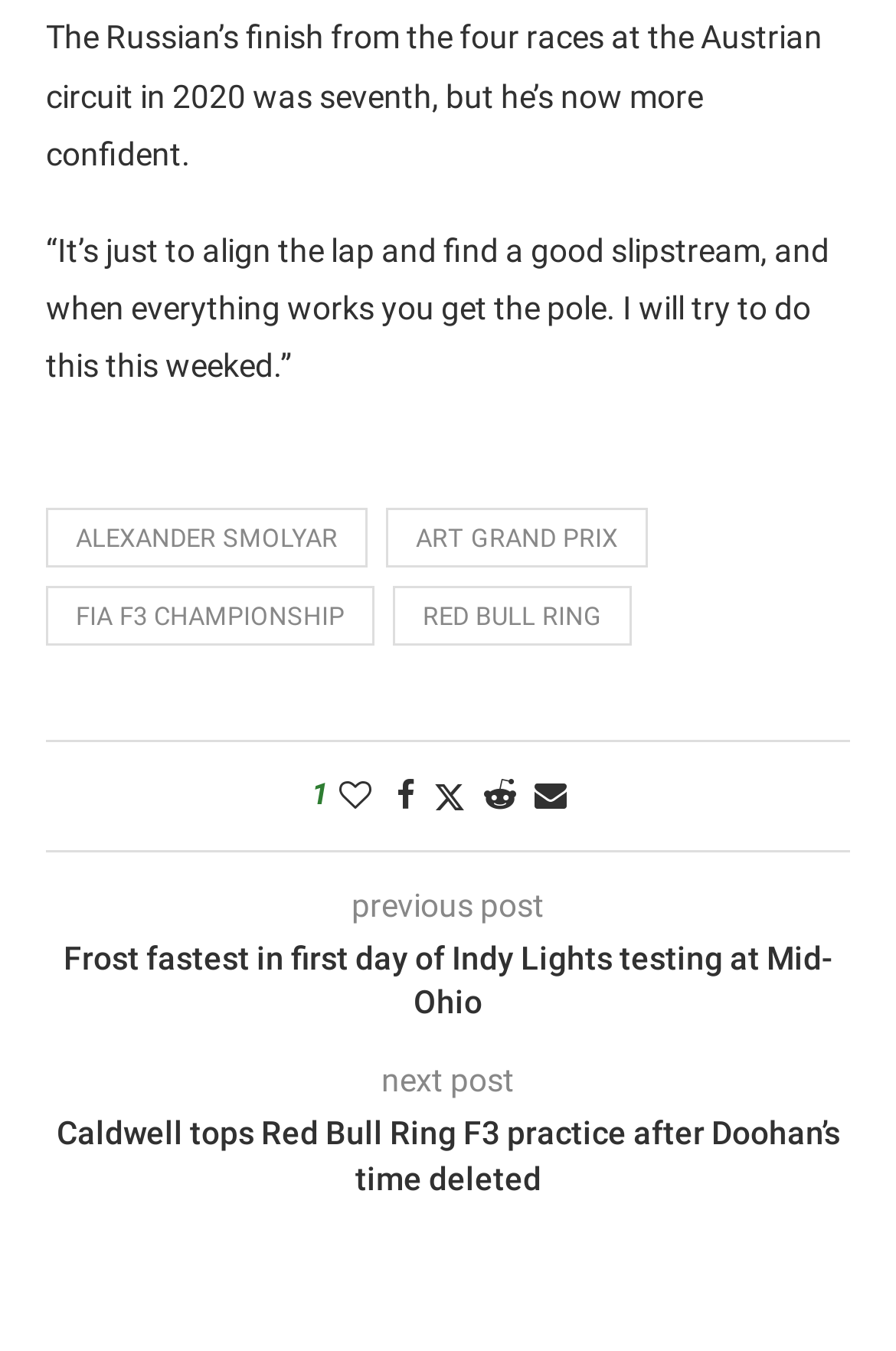Extract the bounding box coordinates for the HTML element that matches this description: "Red Bull Ring". The coordinates should be four float numbers between 0 and 1, i.e., [left, top, right, bottom].

[0.438, 0.433, 0.705, 0.478]